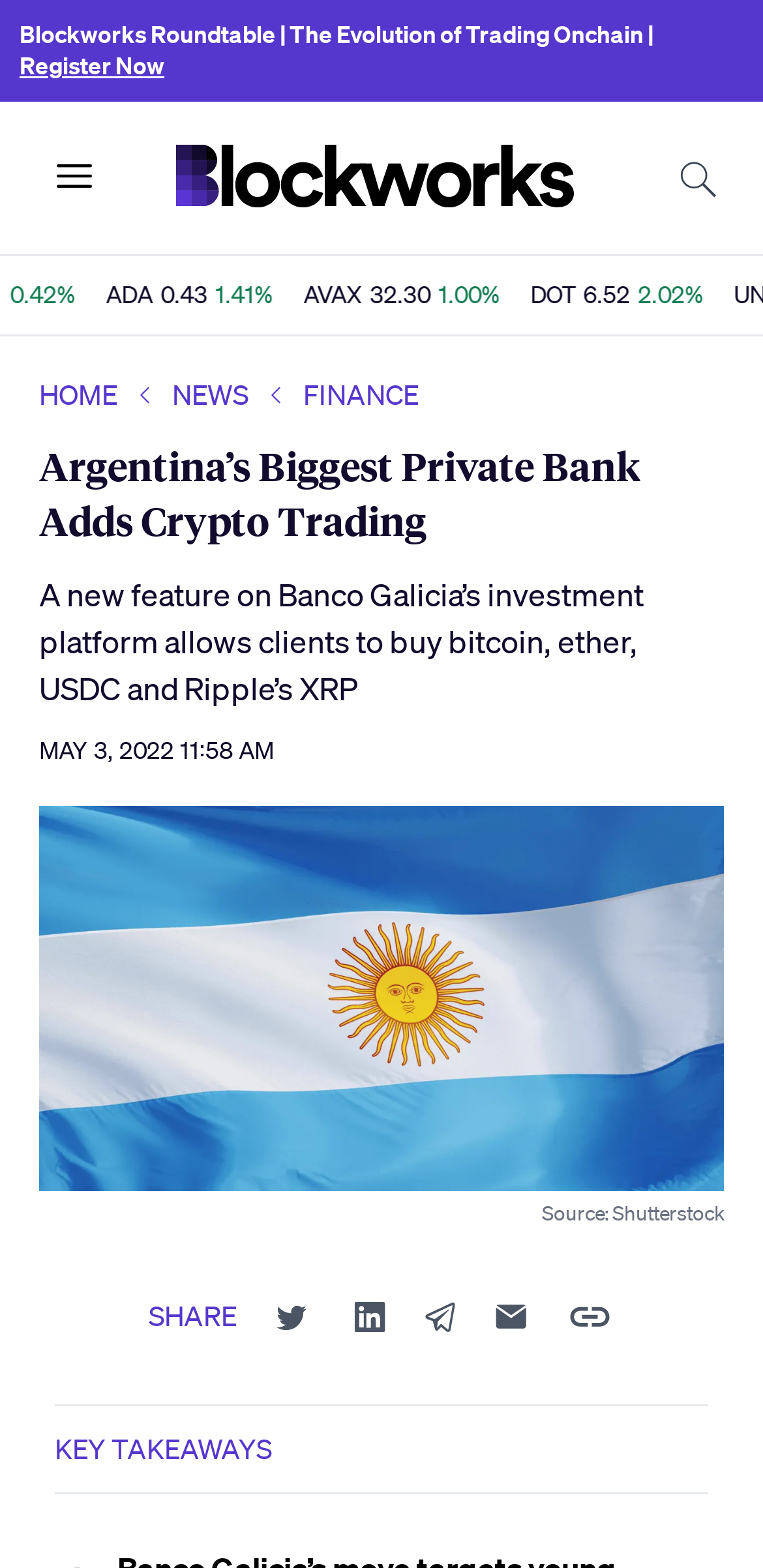Extract the main title from the webpage.

Argentina’s Biggest Private Bank Adds Crypto Trading